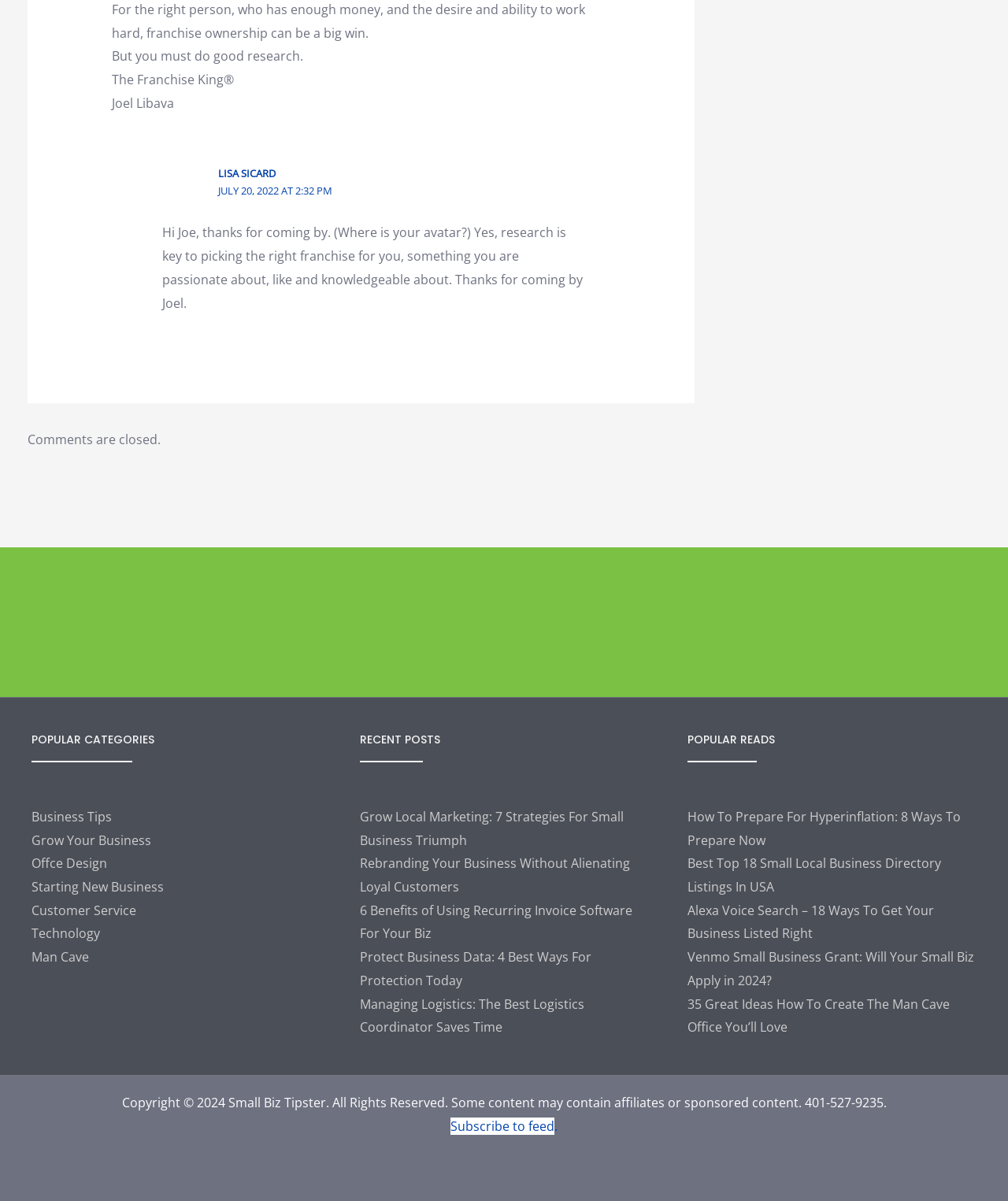What is the topic of the latest article?
Based on the content of the image, thoroughly explain and answer the question.

The latest article is mentioned in the 'RECENT POSTS' section of the webpage, and the title of the article is 'Grow Local Marketing: 7 Strategies For Small Business Triumph'. This indicates that the topic of the latest article is Grow Local Marketing.